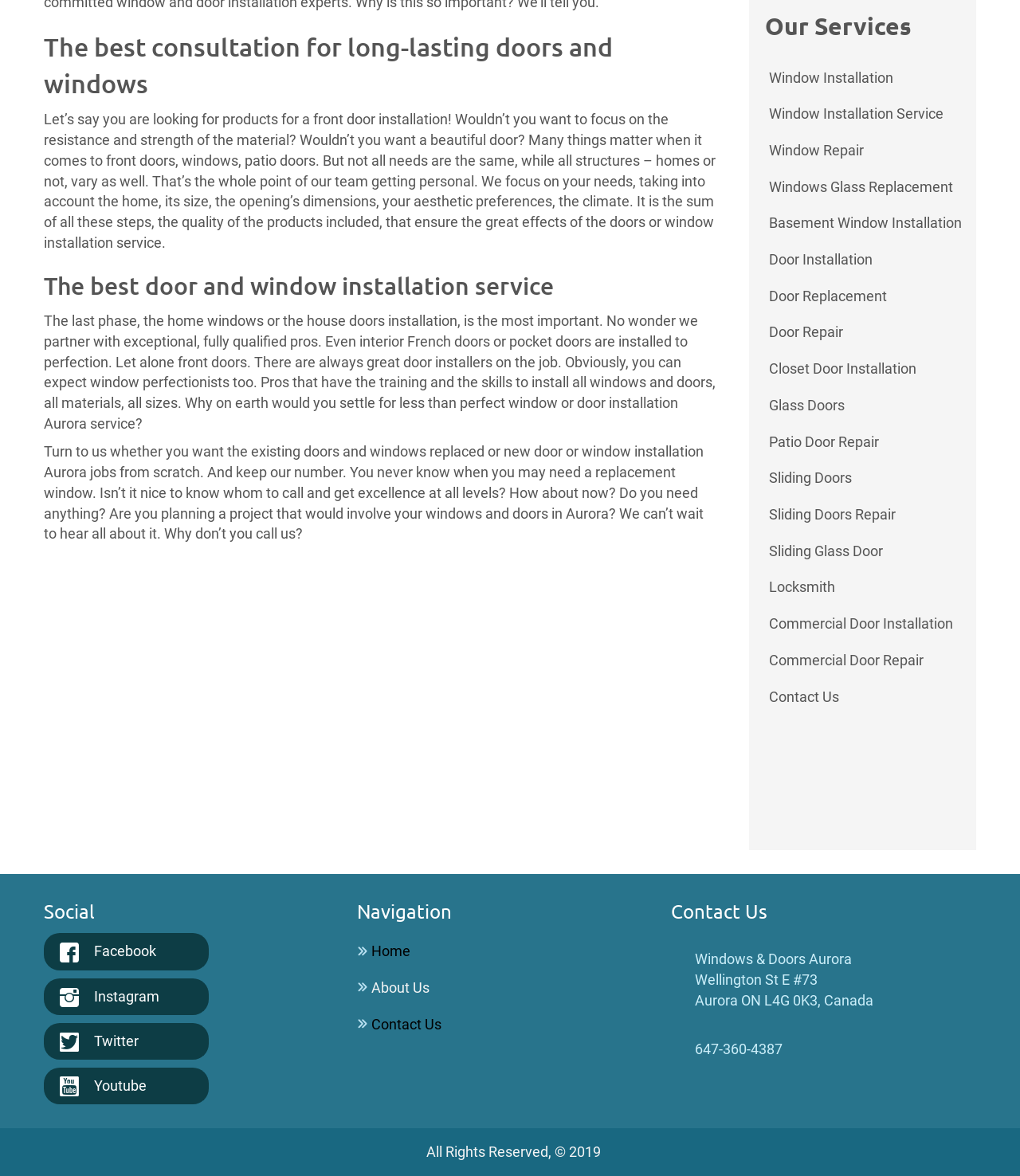Mark the bounding box of the element that matches the following description: "Facebook".

[0.043, 0.794, 0.205, 0.825]